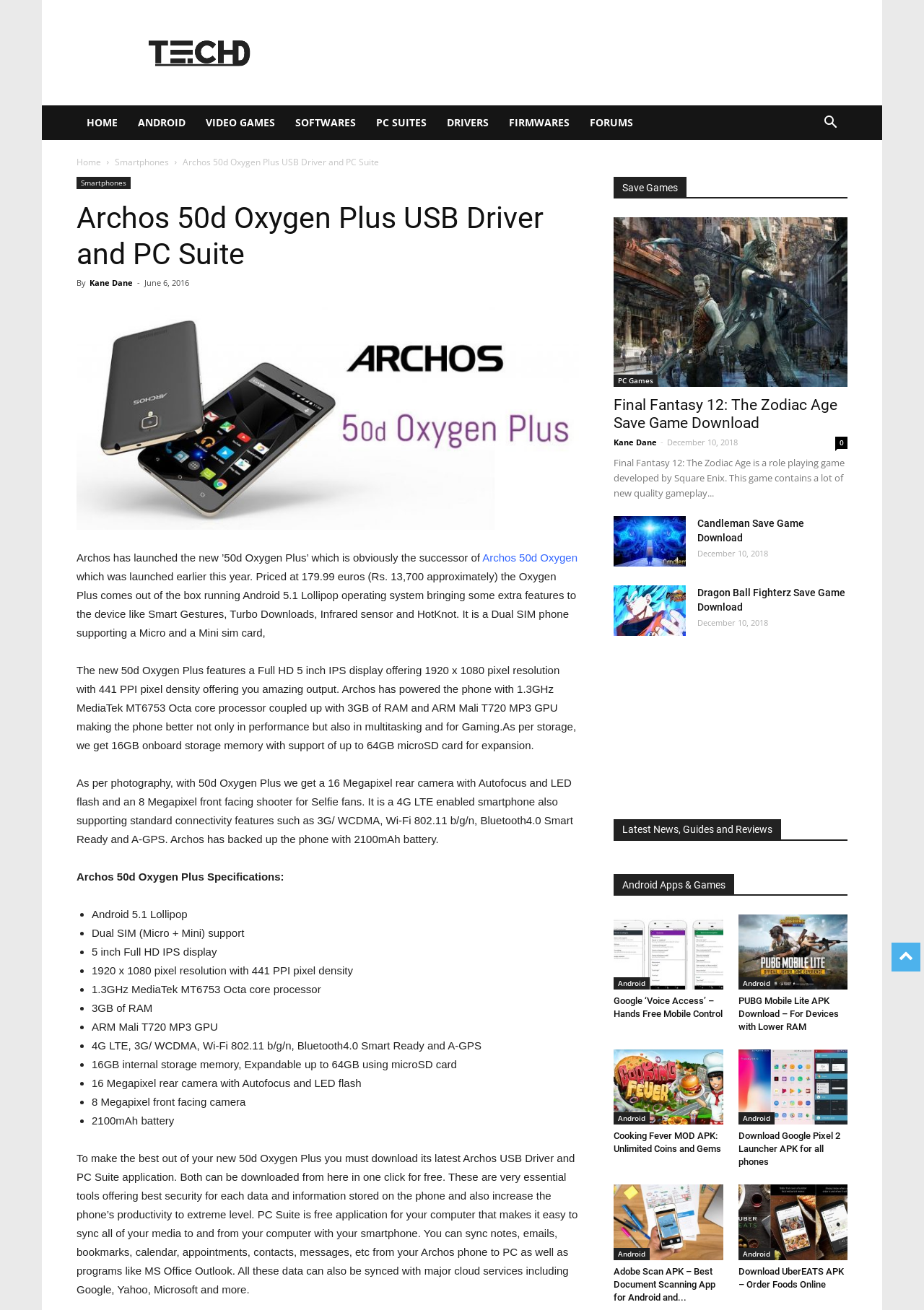Identify the bounding box coordinates of the element that should be clicked to fulfill this task: "Read the 'Archos 50d Oxygen Plus Specifications'". The coordinates should be provided as four float numbers between 0 and 1, i.e., [left, top, right, bottom].

[0.083, 0.664, 0.307, 0.674]